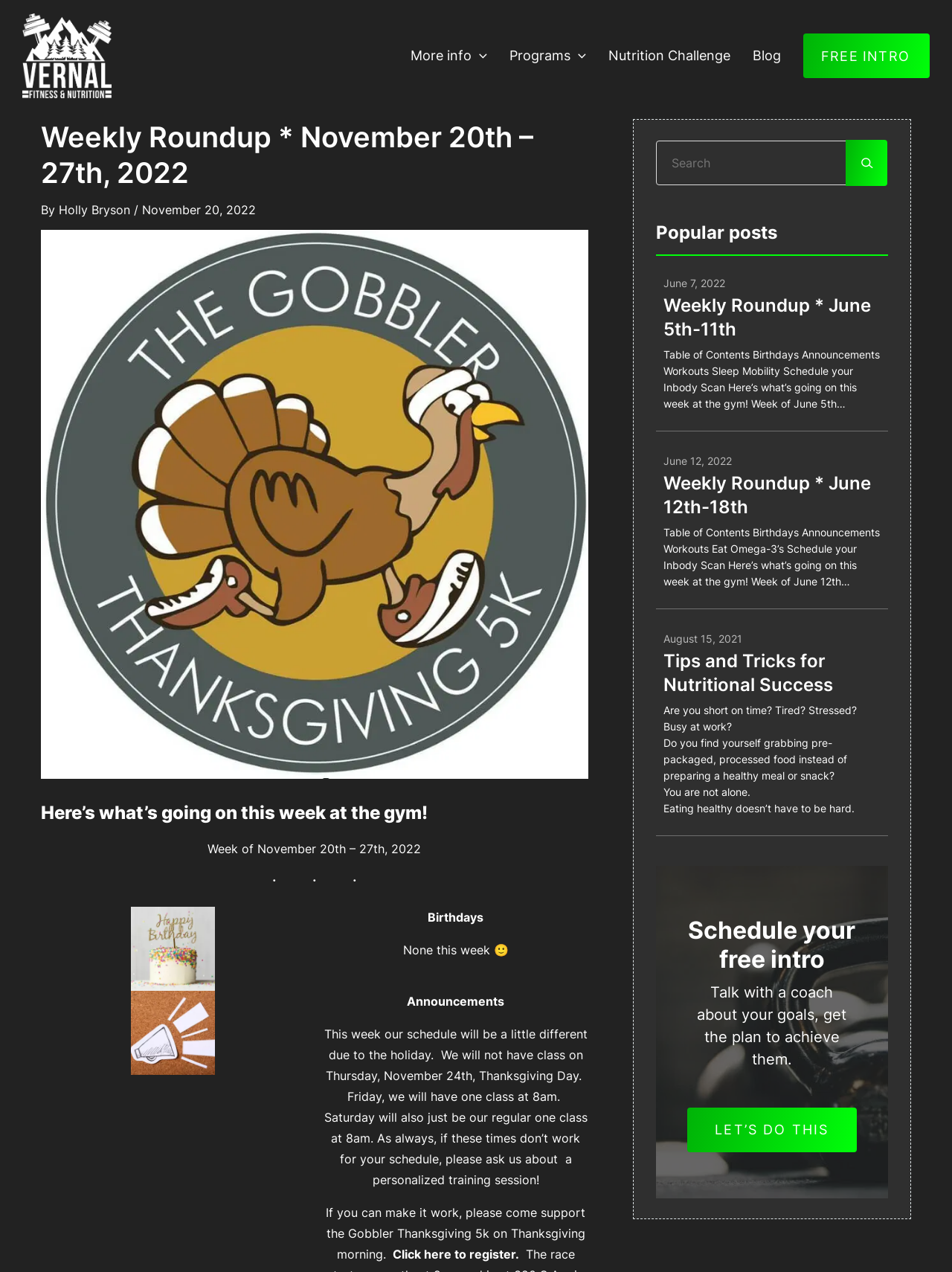Please specify the bounding box coordinates for the clickable region that will help you carry out the instruction: "Click on 'FREE INTRO'".

[0.844, 0.026, 0.977, 0.061]